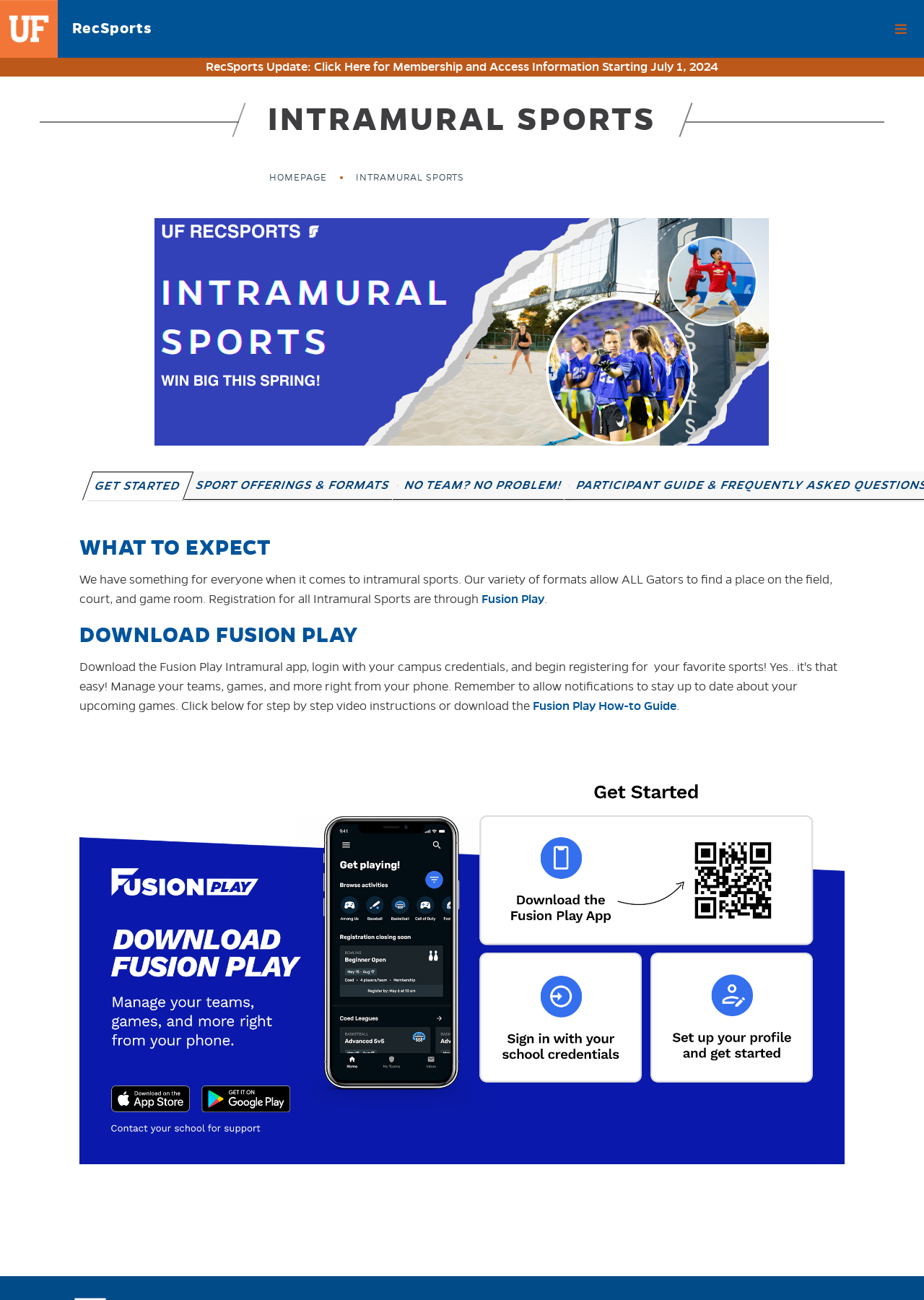Answer the question below with a single word or a brief phrase: 
What is the name of the app for intramural sports registration?

Fusion Play